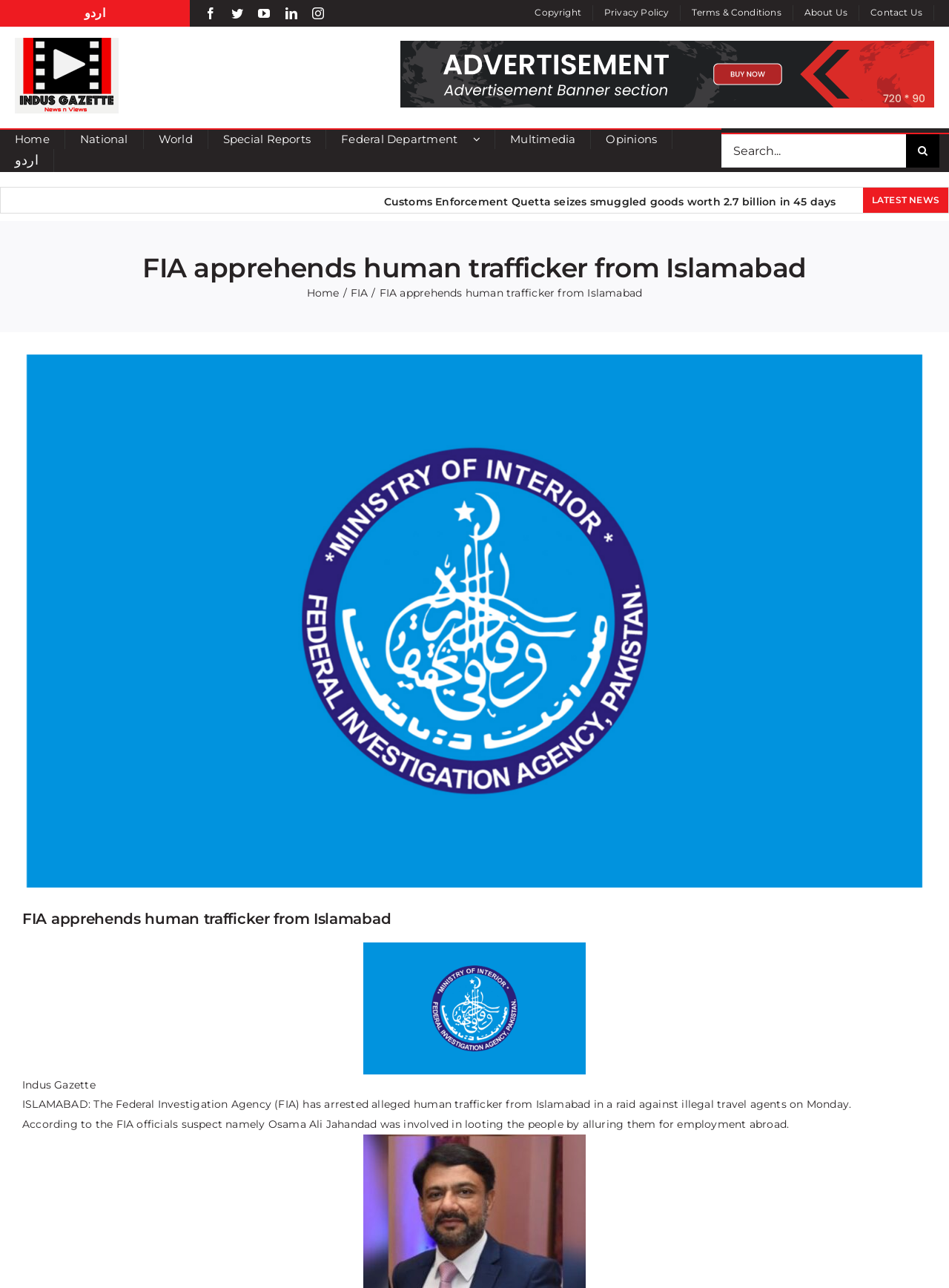What is the category of the news article 'Customs Enforcement Quetta seizes smuggled goods worth 2.7 billion in 45 days'?
Please give a detailed and elaborate answer to the question.

I found the answer by looking at the categories listed at the top of the webpage, where I saw a link to 'National' news, and then I saw the news article 'Customs Enforcement Quetta seizes smuggled goods worth 2.7 billion in 45 days' listed under it, indicating that it belongs to the 'National' category.